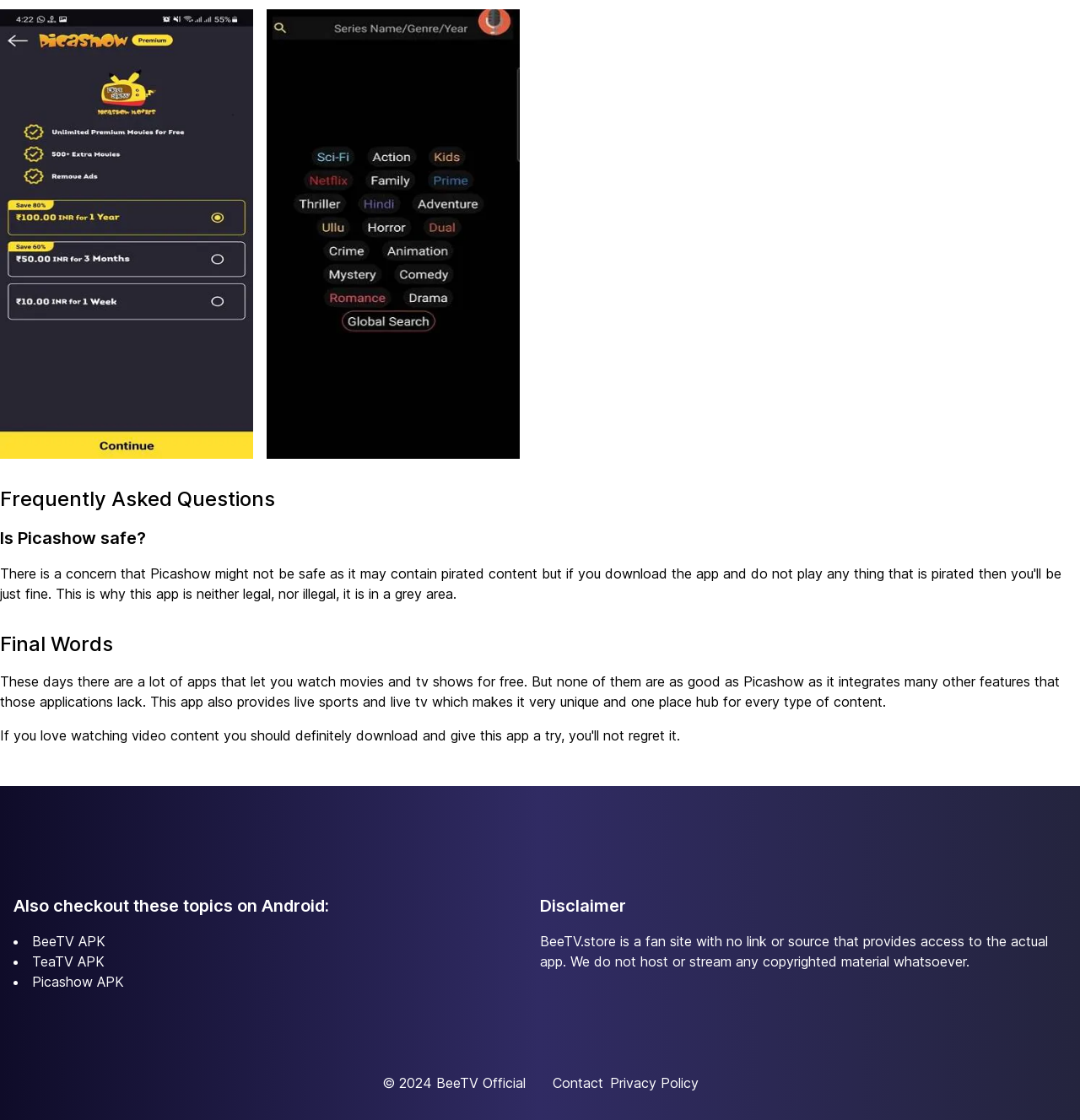Please find the bounding box for the UI element described by: "Contact".

[0.511, 0.958, 0.558, 0.976]